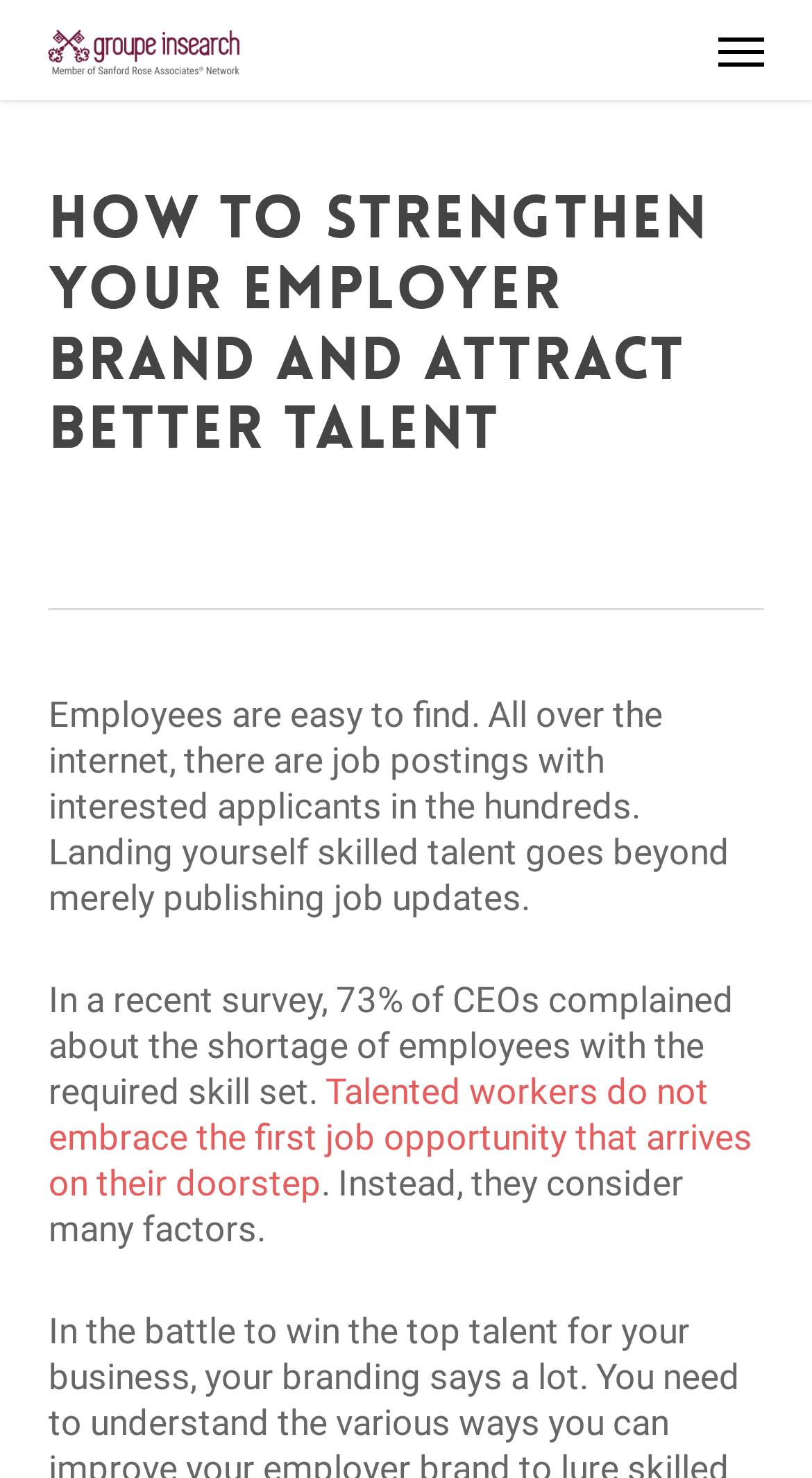What percentage of CEOs complained about skill set shortage?
Using the details from the image, give an elaborate explanation to answer the question.

The answer can be found in the StaticText element with the text 'In a recent survey, 73% of CEOs complained about the shortage of employees with the required skill set.'